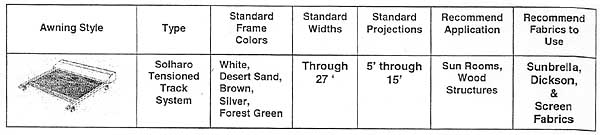Craft a detailed explanation of the image.

The image features a detailed specification chart for the Solharo Tensioned Track Awning System. It lists various attributes such as the standard frame colors available—White, Desert Sand, Brown, Silver, and Forest Green. The chart indicates the standard widths can reach up to 27 feet, and standard projections range between 5 to 15 feet. It also highlights the recommended applications for this awning system, which include Sun Rooms and Wood Structures. The recommended fabrics for use with the awning system are Sunbrella, Dickson, and Screen Fabrics, ensuring durability and aesthetic appeal in diverse outdoor settings.